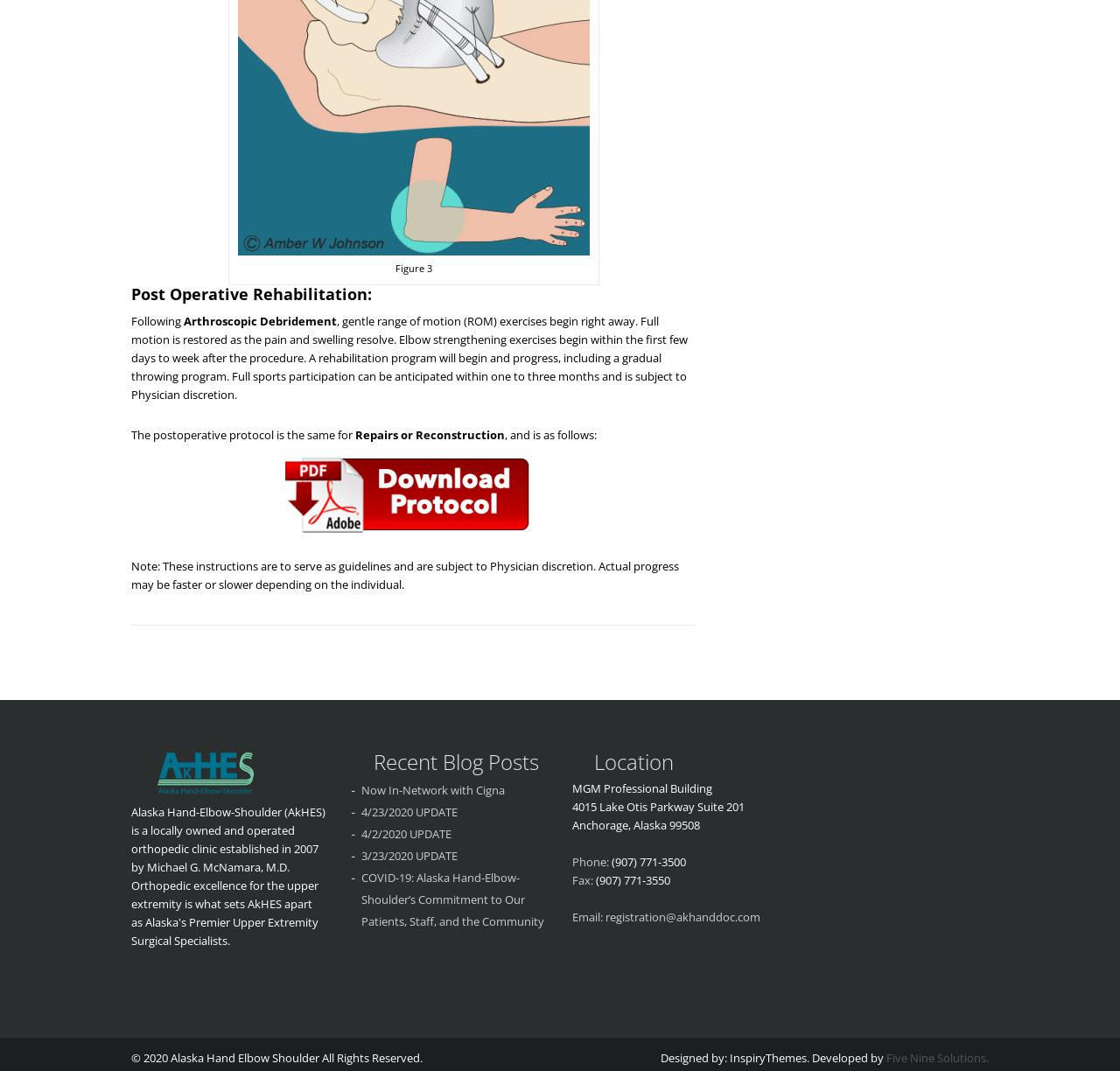What is the purpose of the rehabilitation program?
Refer to the screenshot and answer in one word or phrase.

To restore full motion and strength